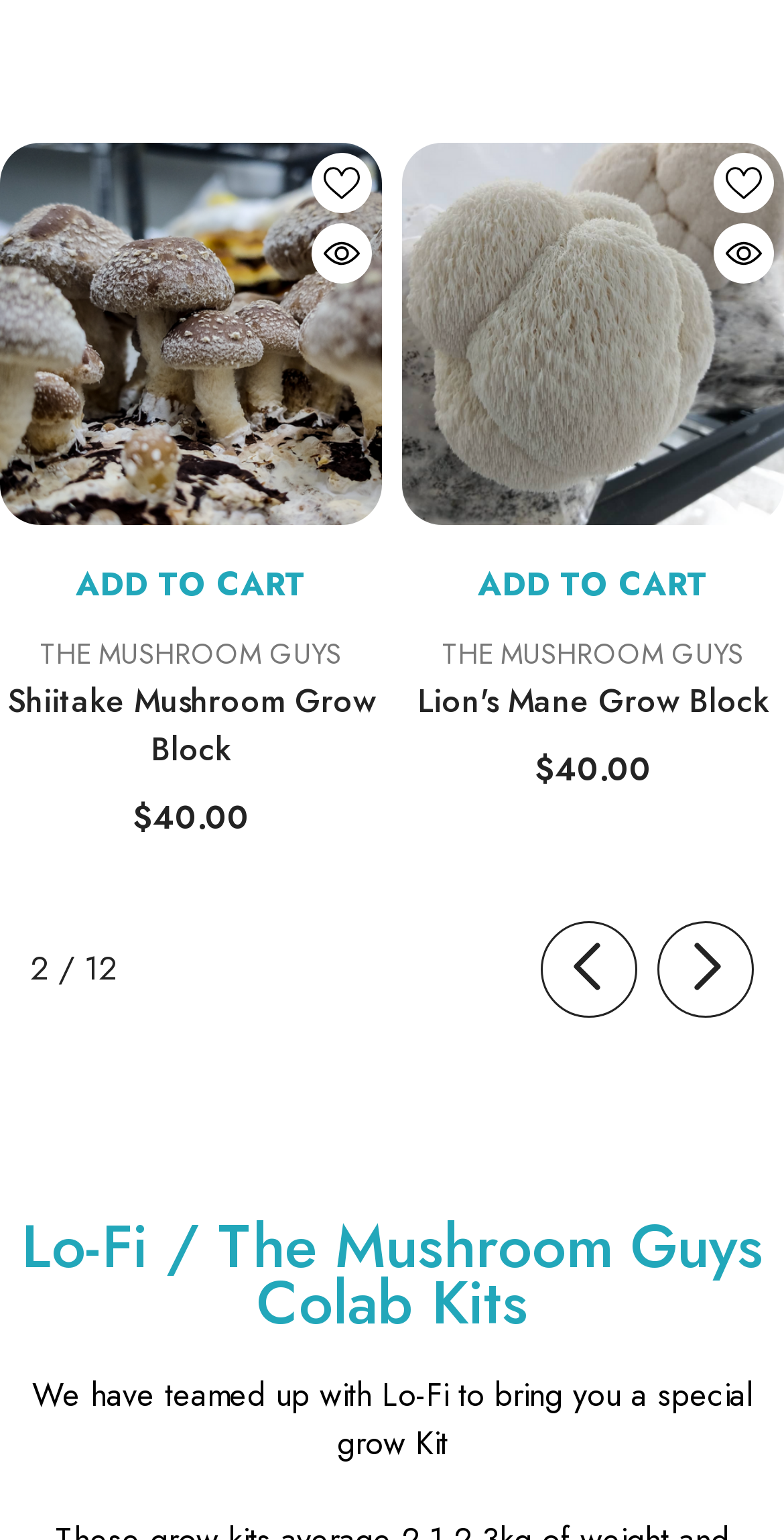Identify the coordinates of the bounding box for the element described below: "Add to cart". Return the coordinates as four float numbers between 0 and 1: [left, top, right, bottom].

[0.0, 0.353, 0.487, 0.406]